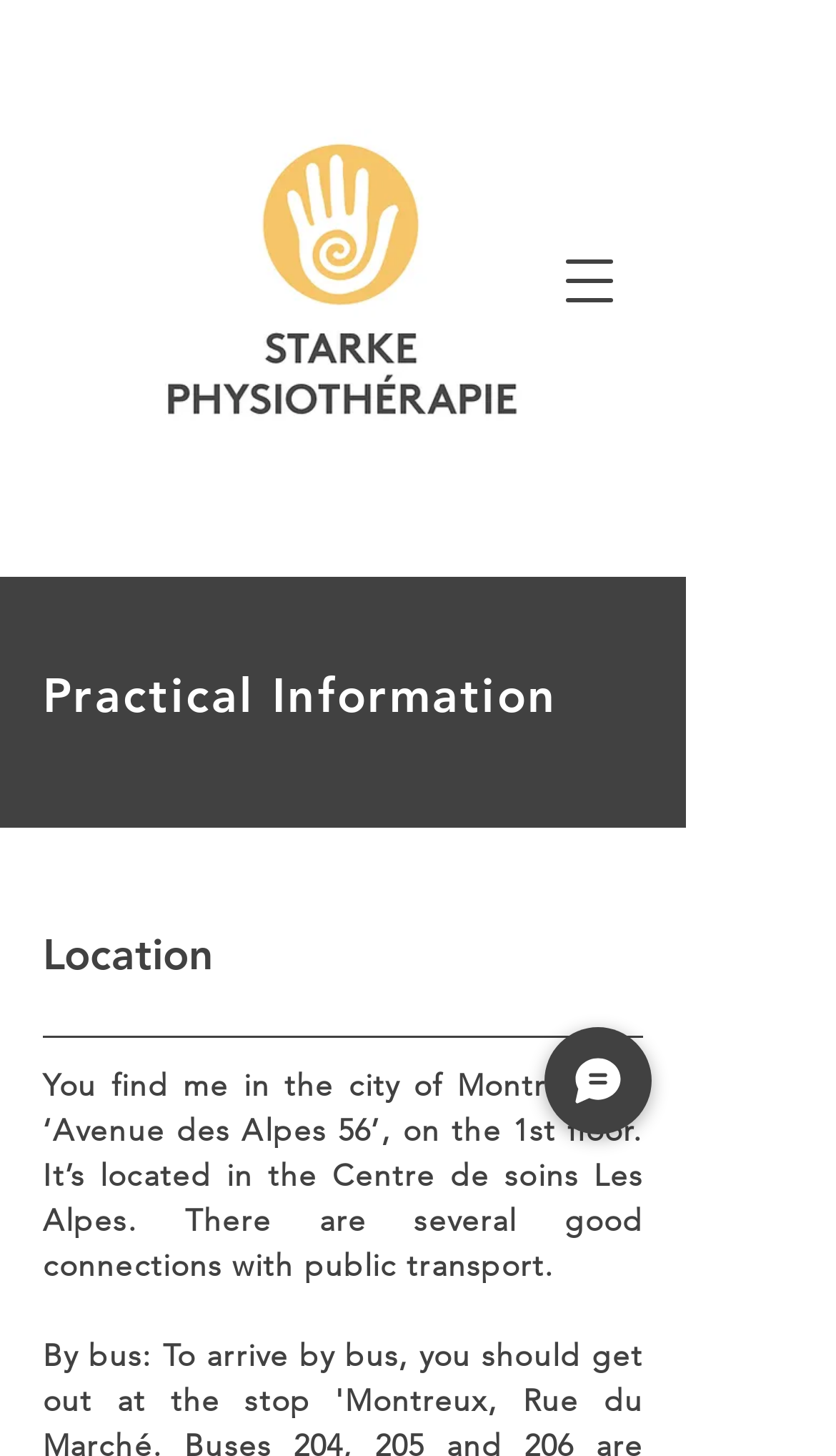What is the name of the physiotherapy practice?
Can you give a detailed and elaborate answer to the question?

I found the name of the practice by looking at the logo image, which is labeled as 'Logo Starke Physiotherapy'.